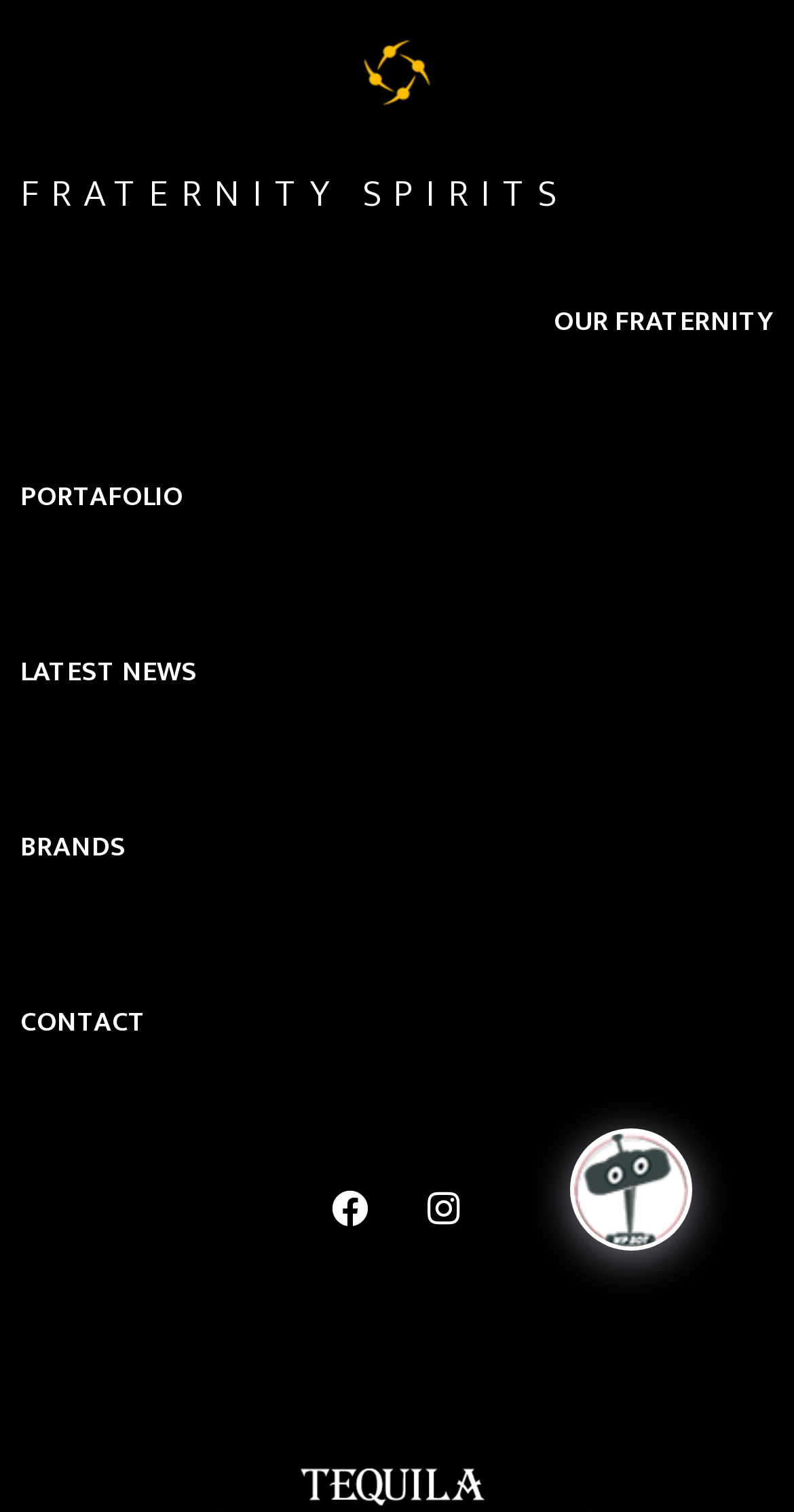Give a short answer to this question using one word or a phrase:
What is the last main category?

CONTACT